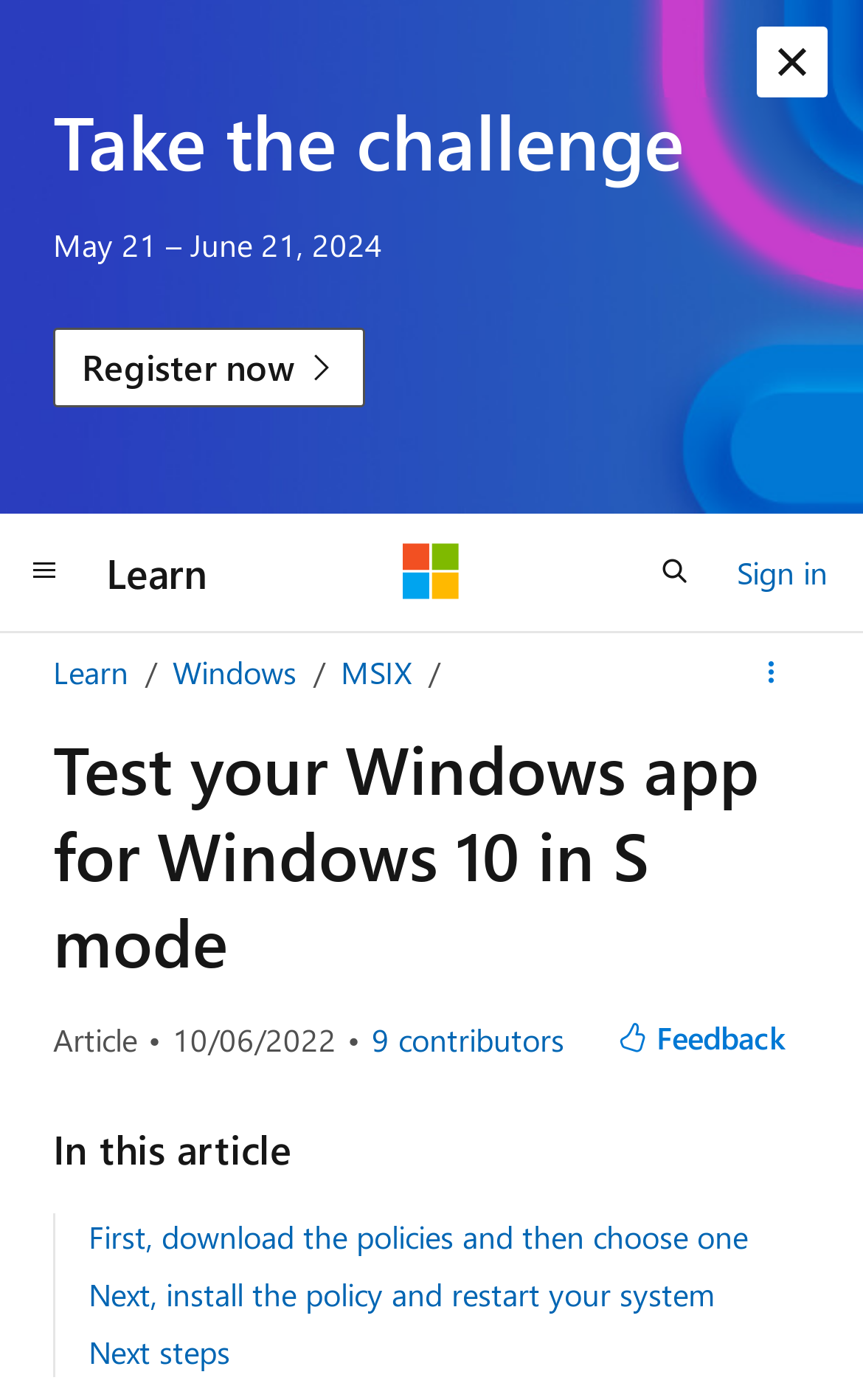Determine the bounding box coordinates for the HTML element described here: "University of Kent".

None